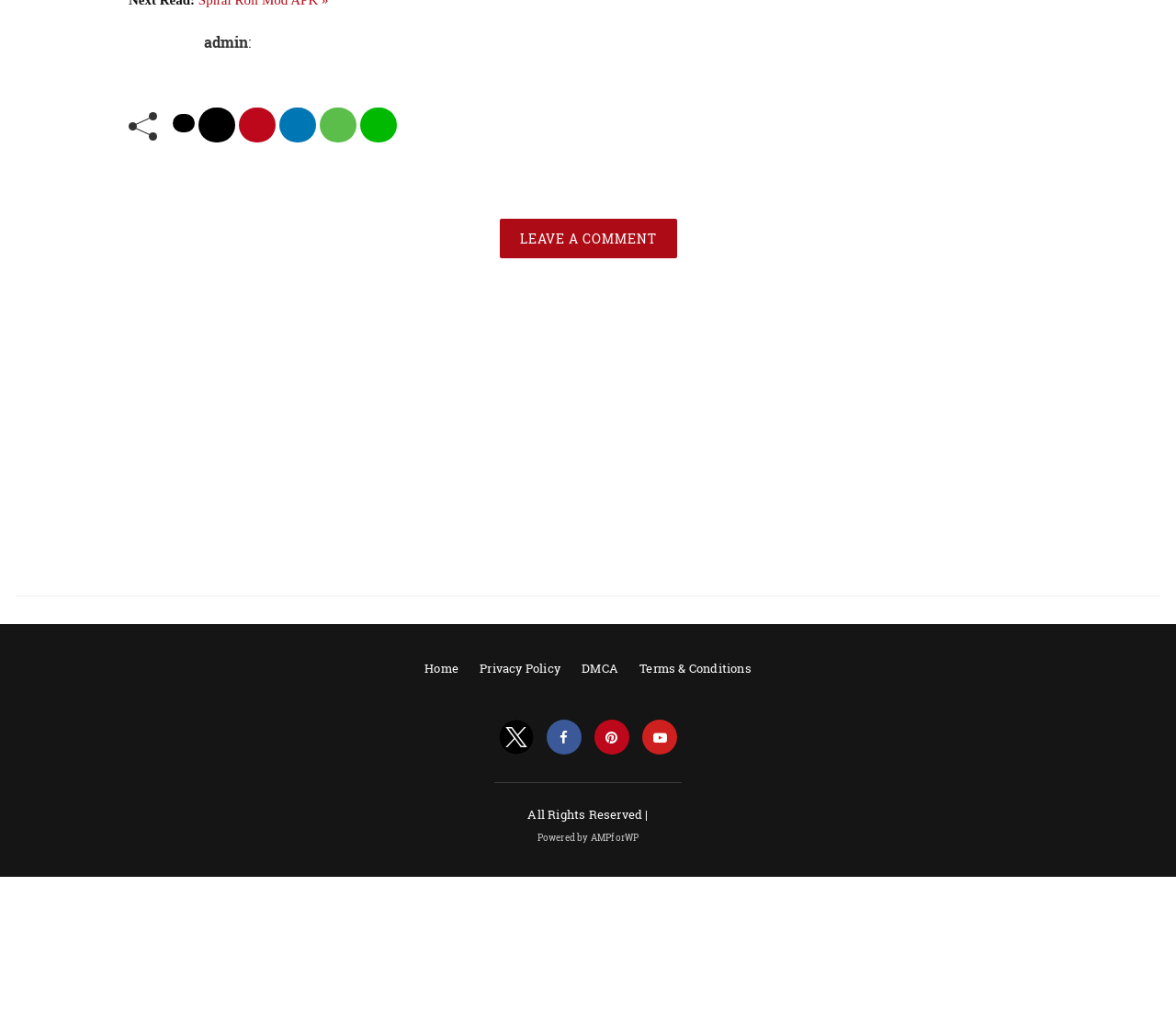Please find the bounding box coordinates of the element's region to be clicked to carry out this instruction: "Go to Home".

[0.361, 0.653, 0.39, 0.669]